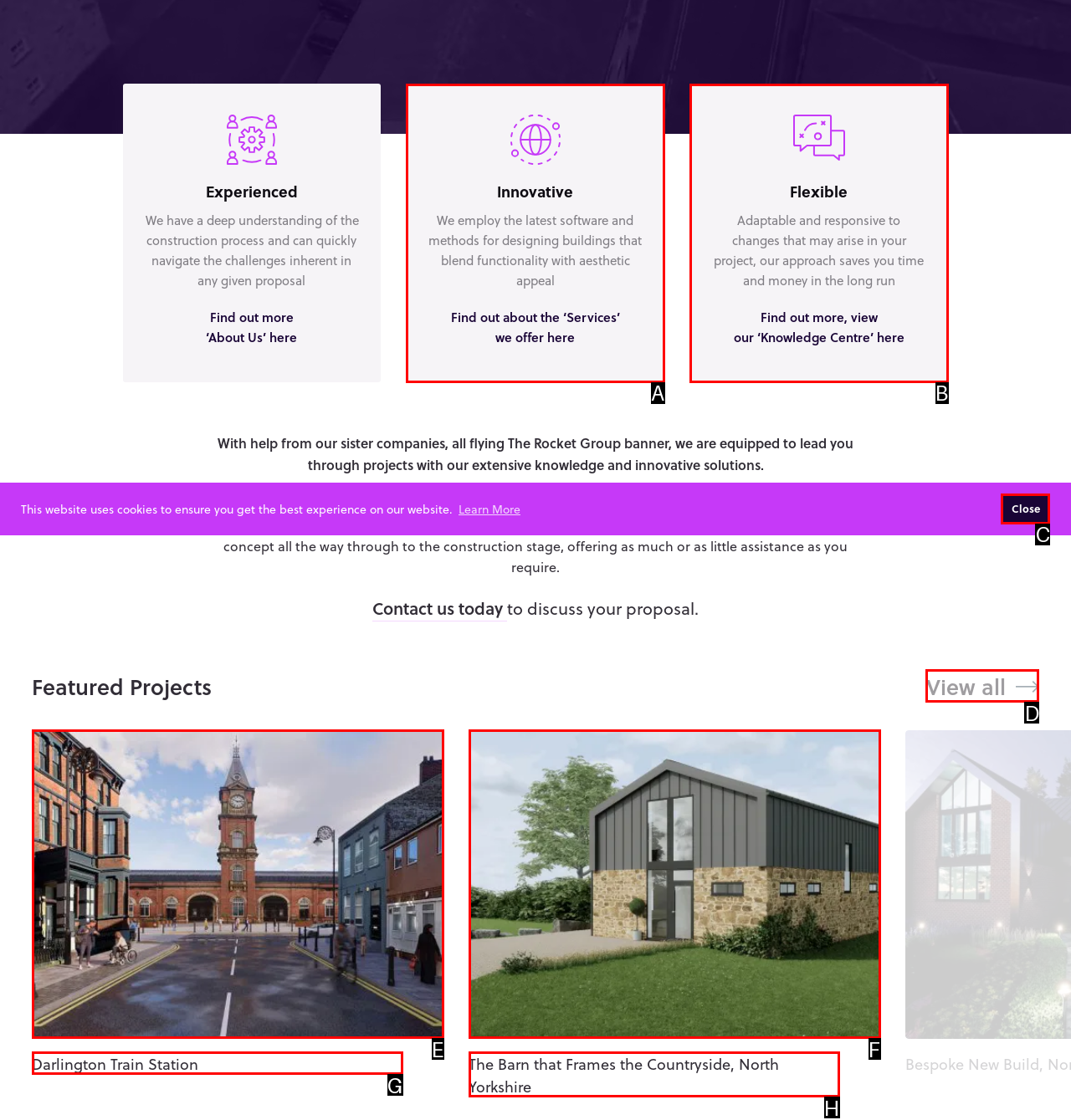Determine which option matches the element description: Darlington Train Station
Answer using the letter of the correct option.

G